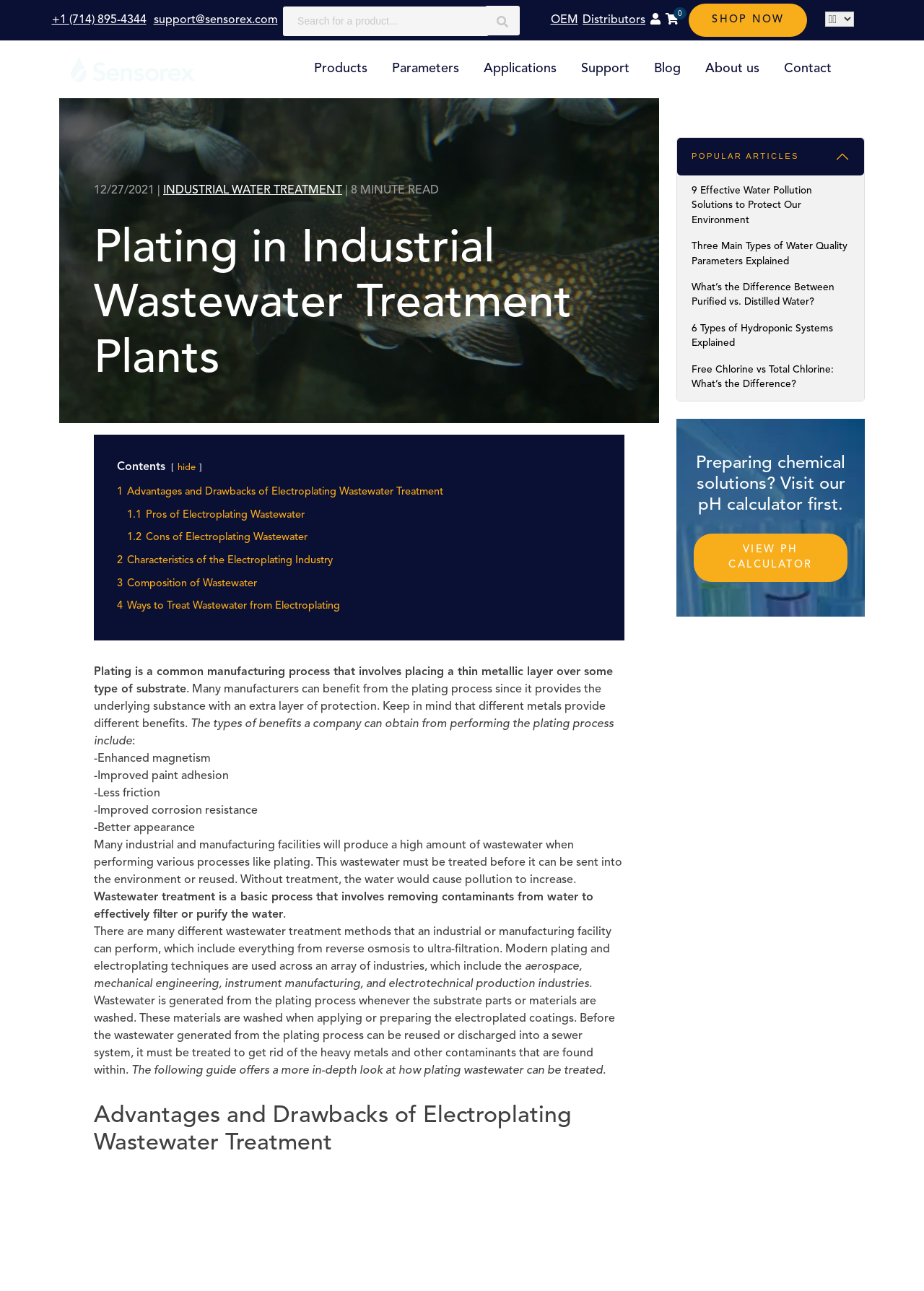Determine the bounding box coordinates for the area that needs to be clicked to fulfill this task: "Learn about advantages and drawbacks of electroplating wastewater treatment". The coordinates must be given as four float numbers between 0 and 1, i.e., [left, top, right, bottom].

[0.127, 0.373, 0.48, 0.39]